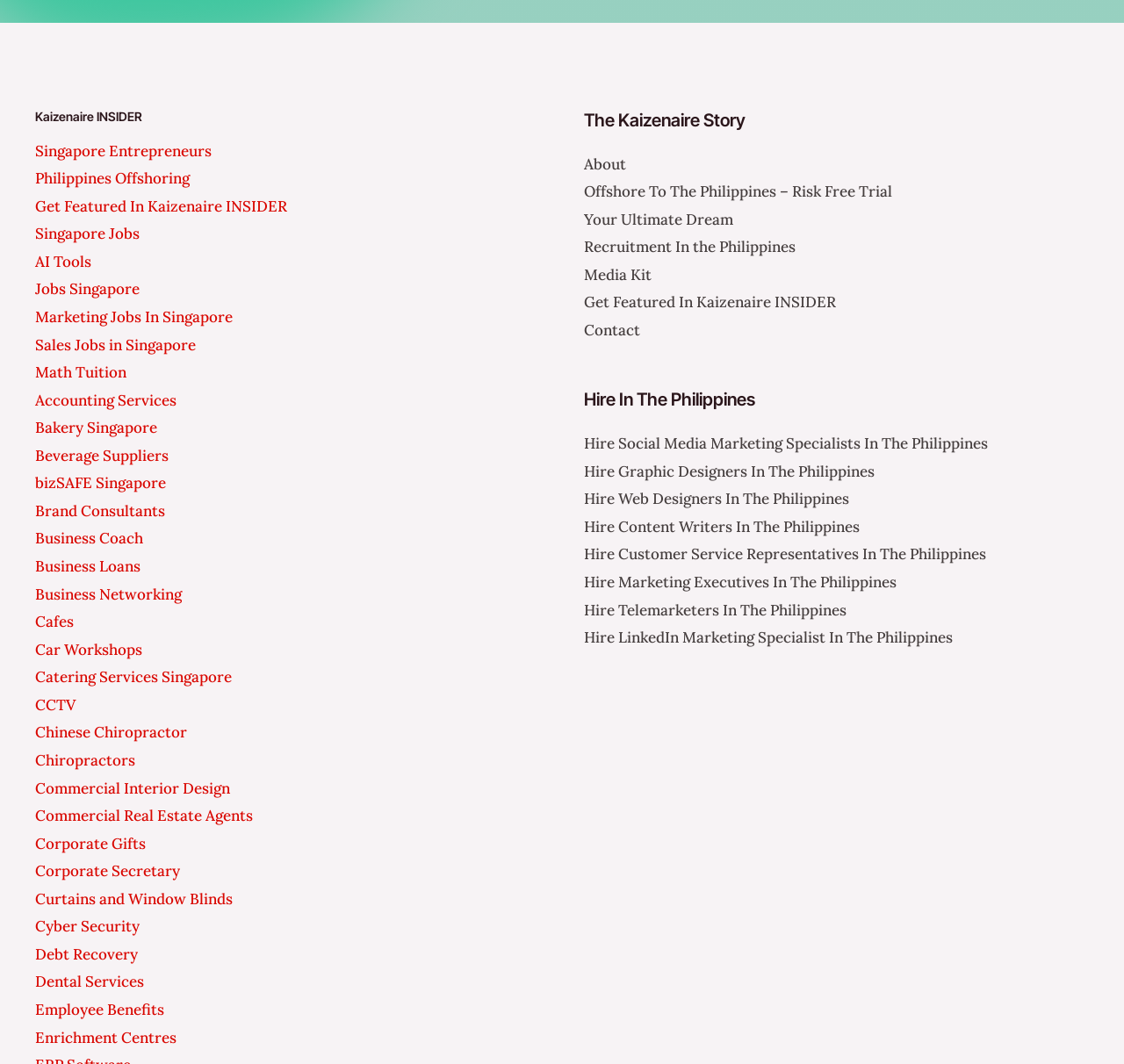What is the 'bizSAFE Singapore' link related to?
Answer the question with a single word or phrase derived from the image.

Safety consulting